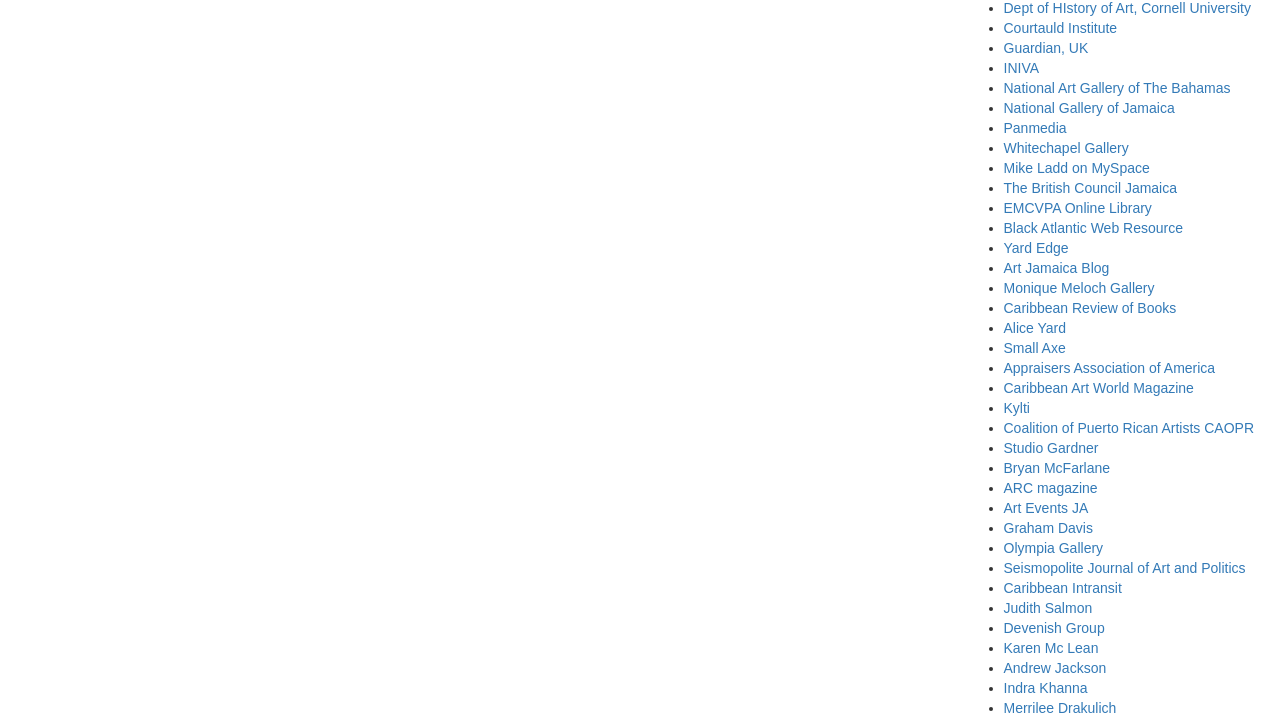Can you show the bounding box coordinates of the region to click on to complete the task described in the instruction: "Explore National Art Gallery of The Bahamas"?

[0.784, 0.109, 0.961, 0.131]